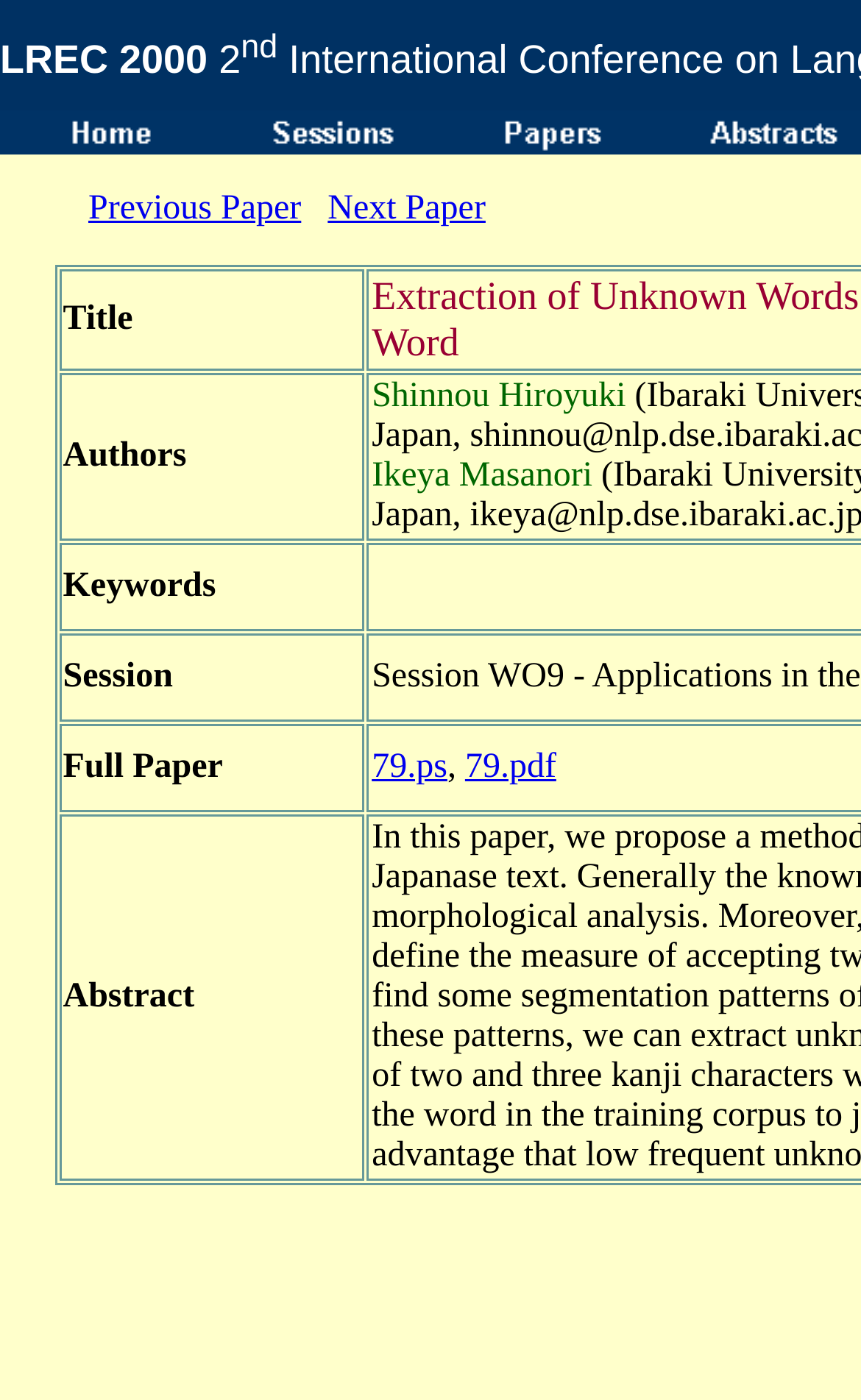Detail the webpage's structure and highlights in your description.

This webpage is a summary of paper 79 from LREC 2000. At the top, there are three columns of links, each containing an image, aligned horizontally across the page. Below these columns, there are navigation links to access the previous and next papers, with a small gap in between. 

The main content of the page is organized into a grid with six rows, each labeled with a title such as "Title", "Authors", "Keywords", "Session", "Full Paper", and "Abstract". The "Full Paper" section contains two links to download the paper in postscript and PDF formats. The "Abstract" section takes up the most space, spanning from the middle to the bottom of the page.